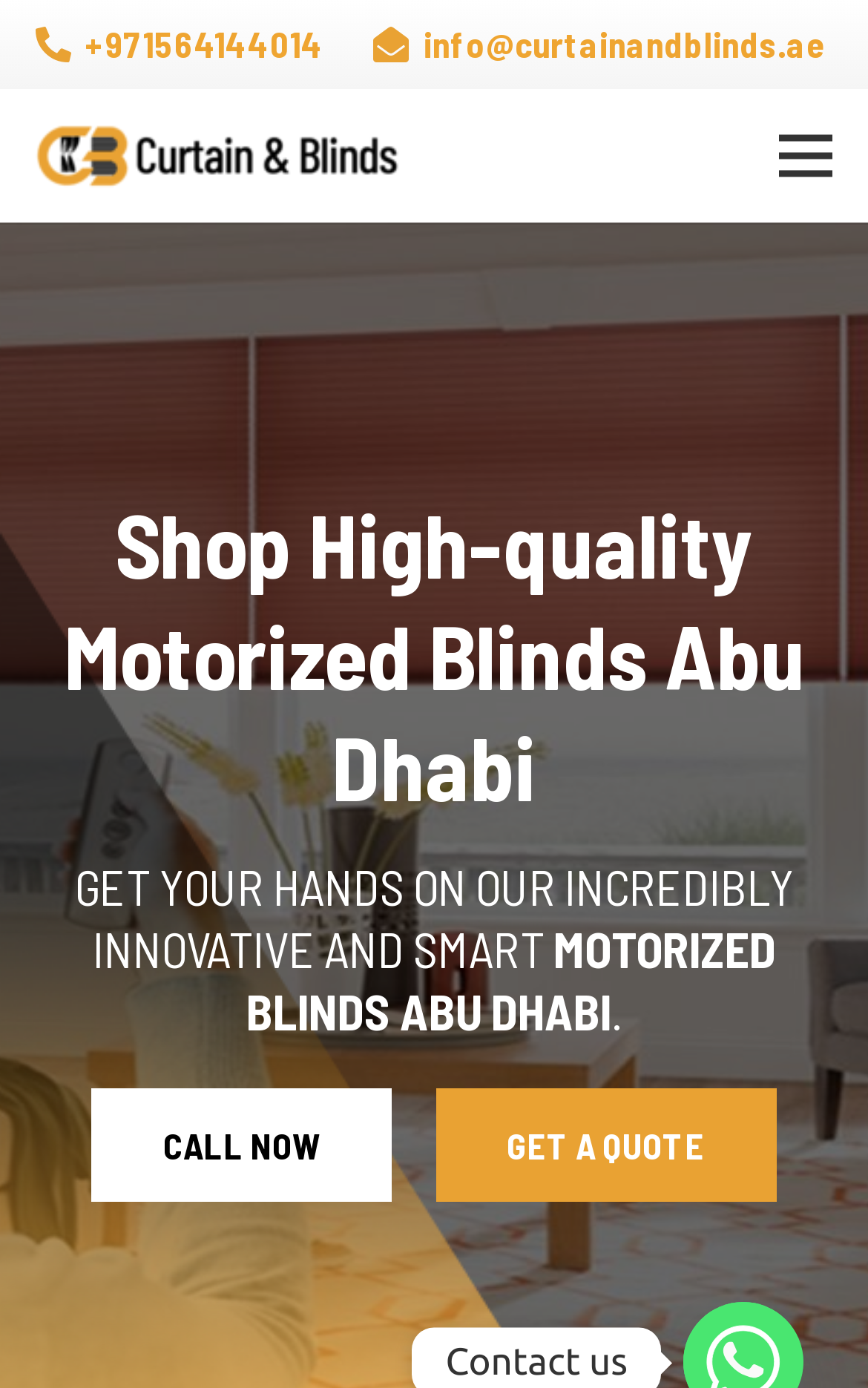Using the format (top-left x, top-left y, bottom-right x, bottom-right y), and given the element description, identify the bounding box coordinates within the screenshot: CALL NOW

[0.106, 0.784, 0.452, 0.866]